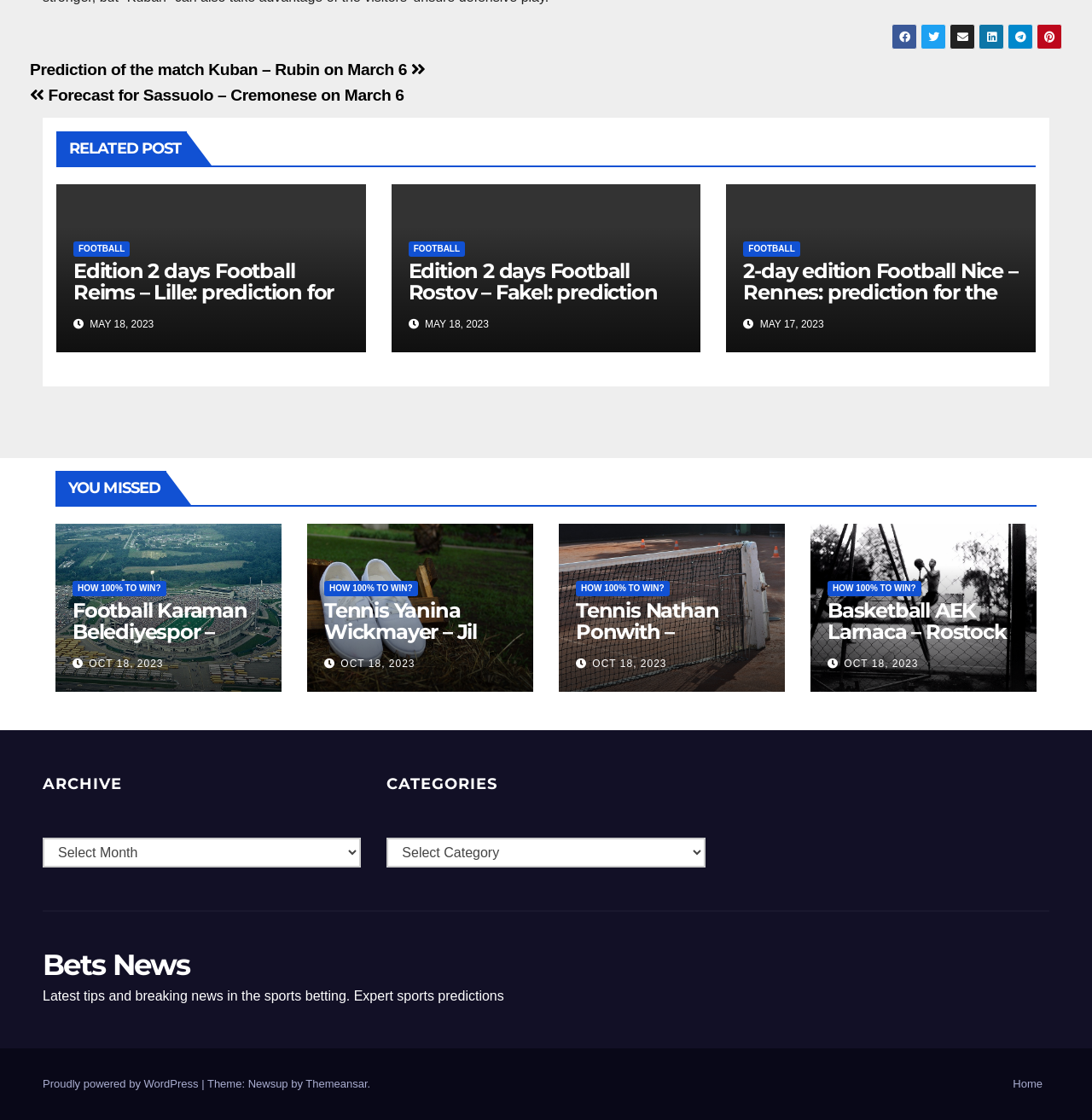Please find the bounding box coordinates of the element that must be clicked to perform the given instruction: "Go to the 'Home' page". The coordinates should be four float numbers from 0 to 1, i.e., [left, top, right, bottom].

[0.921, 0.955, 0.961, 0.981]